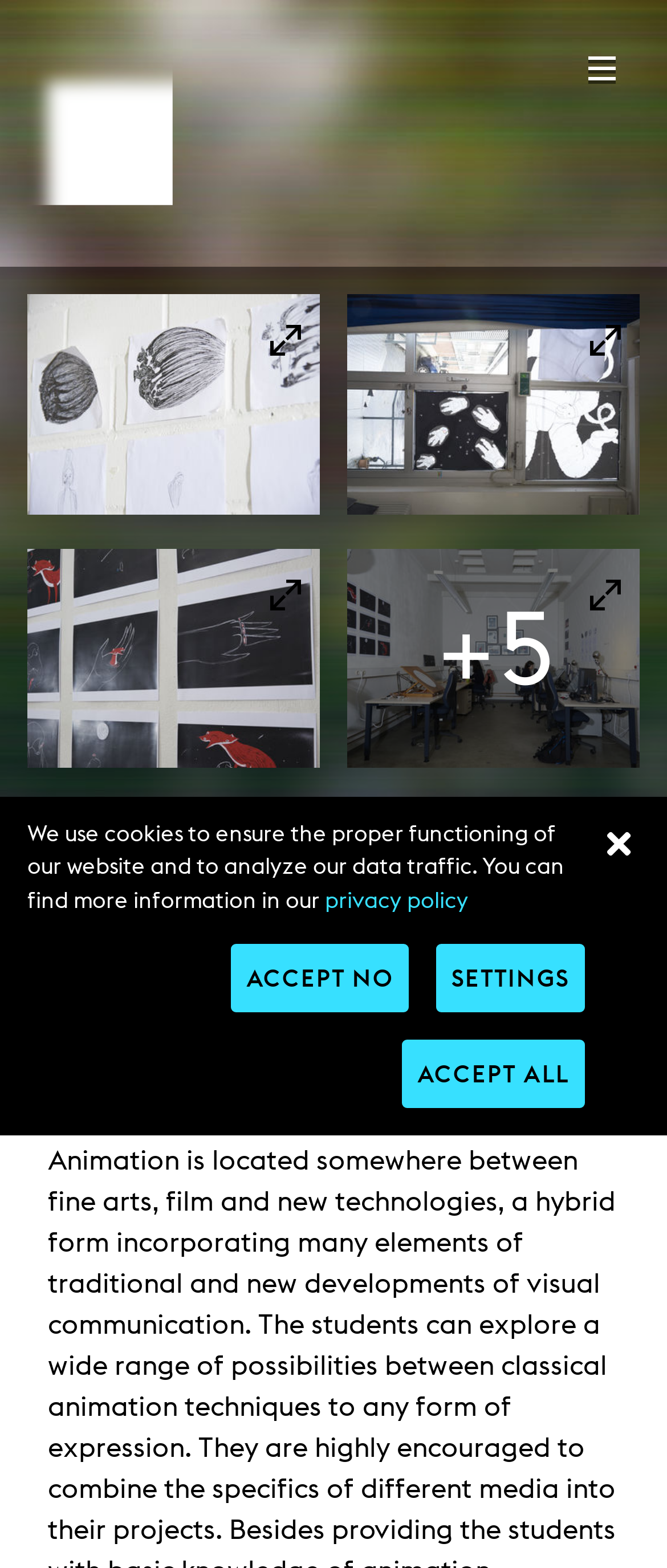Analyze and describe the webpage in a detailed narrative.

The webpage is an animation studio's website, with a prominent heading "Animation studio" at the top left corner. Below the heading is a logo image, which is also a link. To the right of the logo is a small image. 

At the top right corner, there are three links: "Contact", "search", and "go up". Below these links, there are four identical links with the symbol "⤢" arranged in a 2x2 grid.

The main content of the webpage is divided into two sections. On the left side, there is a heading "Animationsstudio" followed by a heading "Animation". On the right side, there is a paragraph of text about the use of cookies on the website, with a link to the "privacy policy" in the middle of the paragraph.

Below the paragraph, there are three buttons: "SETTINGS", "ACCEPT NO", and "ACCEPT ALL". 

In the middle of the webpage, there is a search bar with a textbox and a "Search" button. Above the search bar, there is a small text "Suche". 

At the bottom of the webpage, there is a small text "+5".